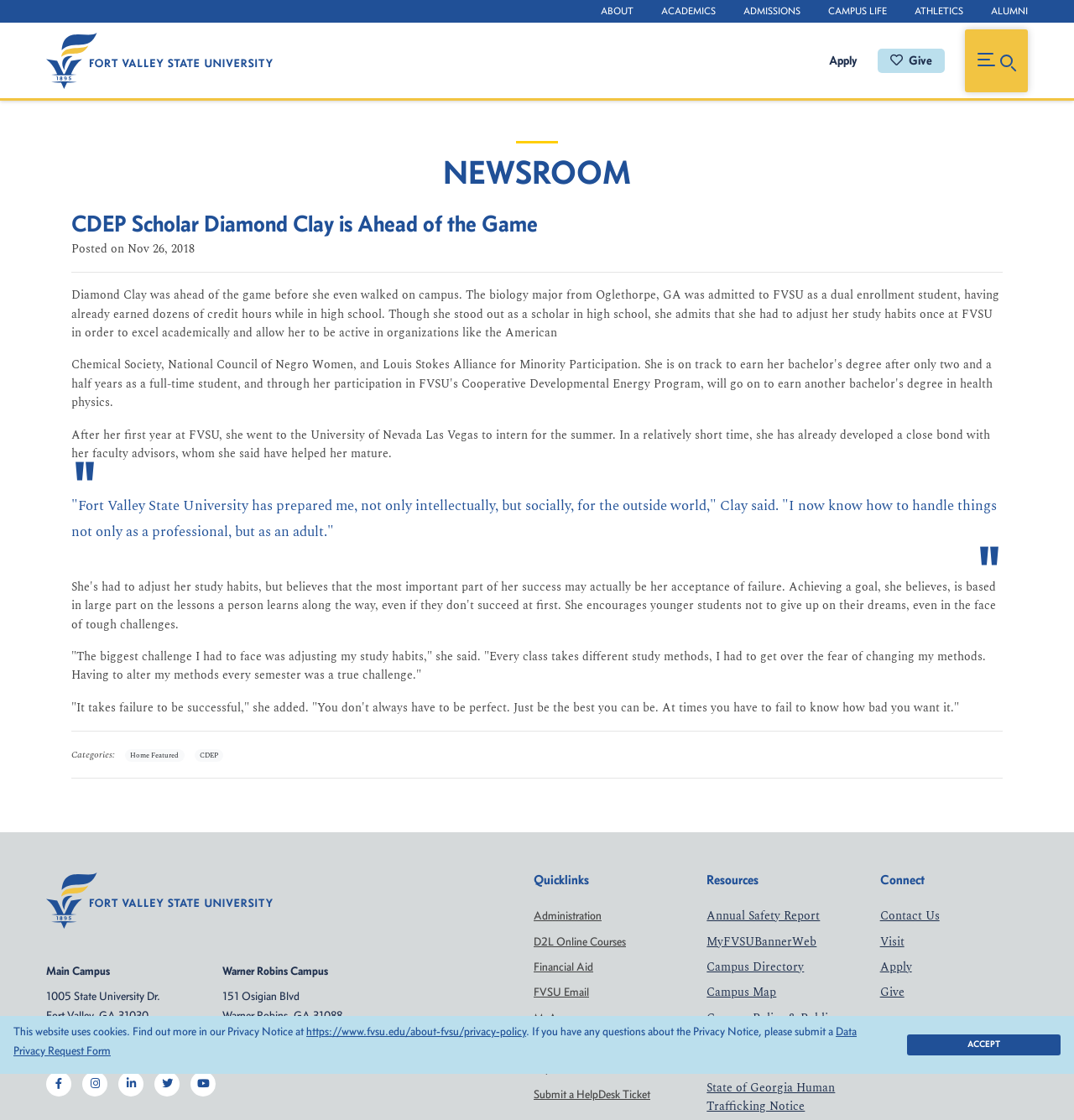What is the purpose of the 'Quicklinks' section?
Identify the answer in the screenshot and reply with a single word or phrase.

To provide quick access to various university resources